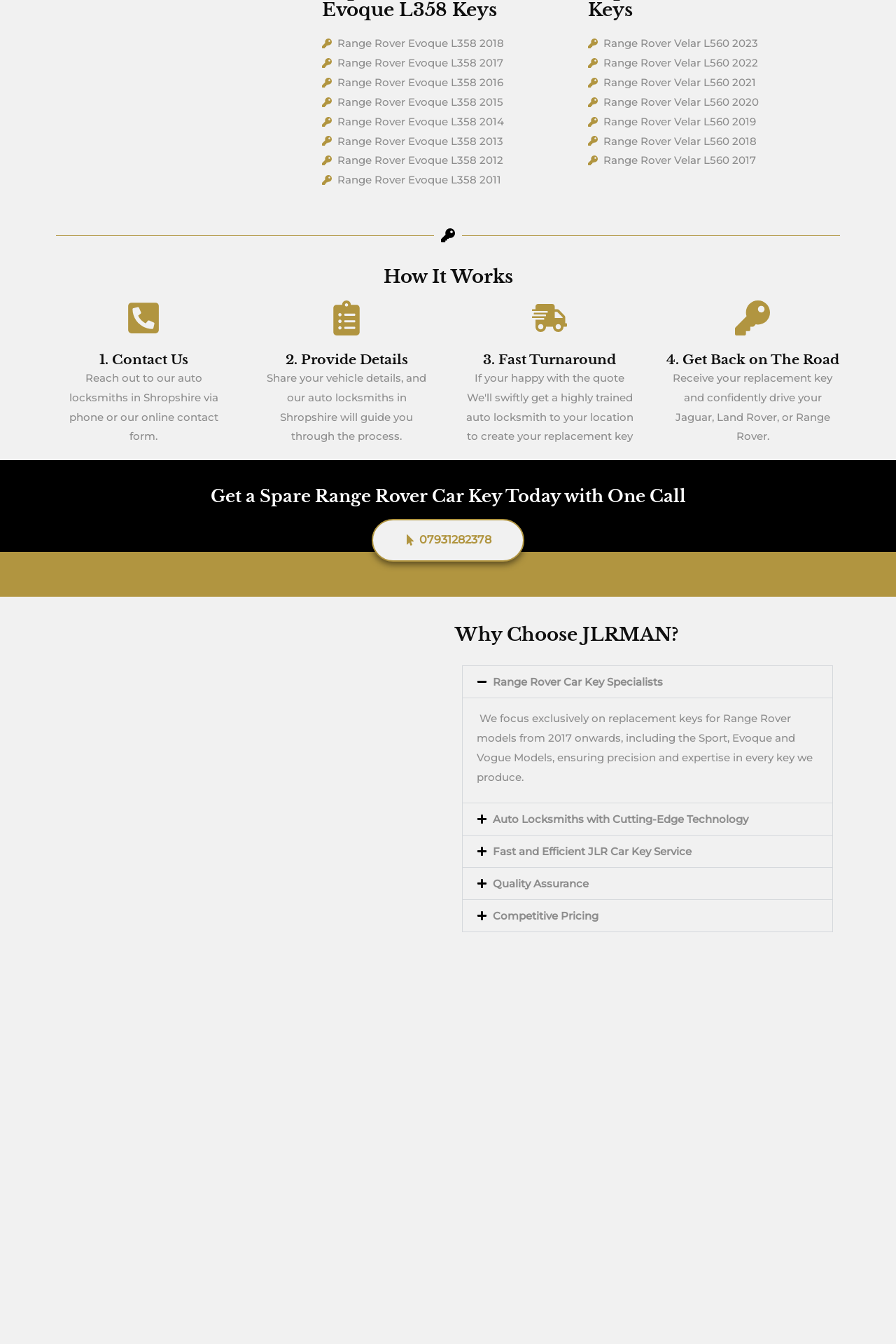From the webpage screenshot, predict the bounding box of the UI element that matches this description: "Quality Assurance".

[0.516, 0.646, 0.929, 0.669]